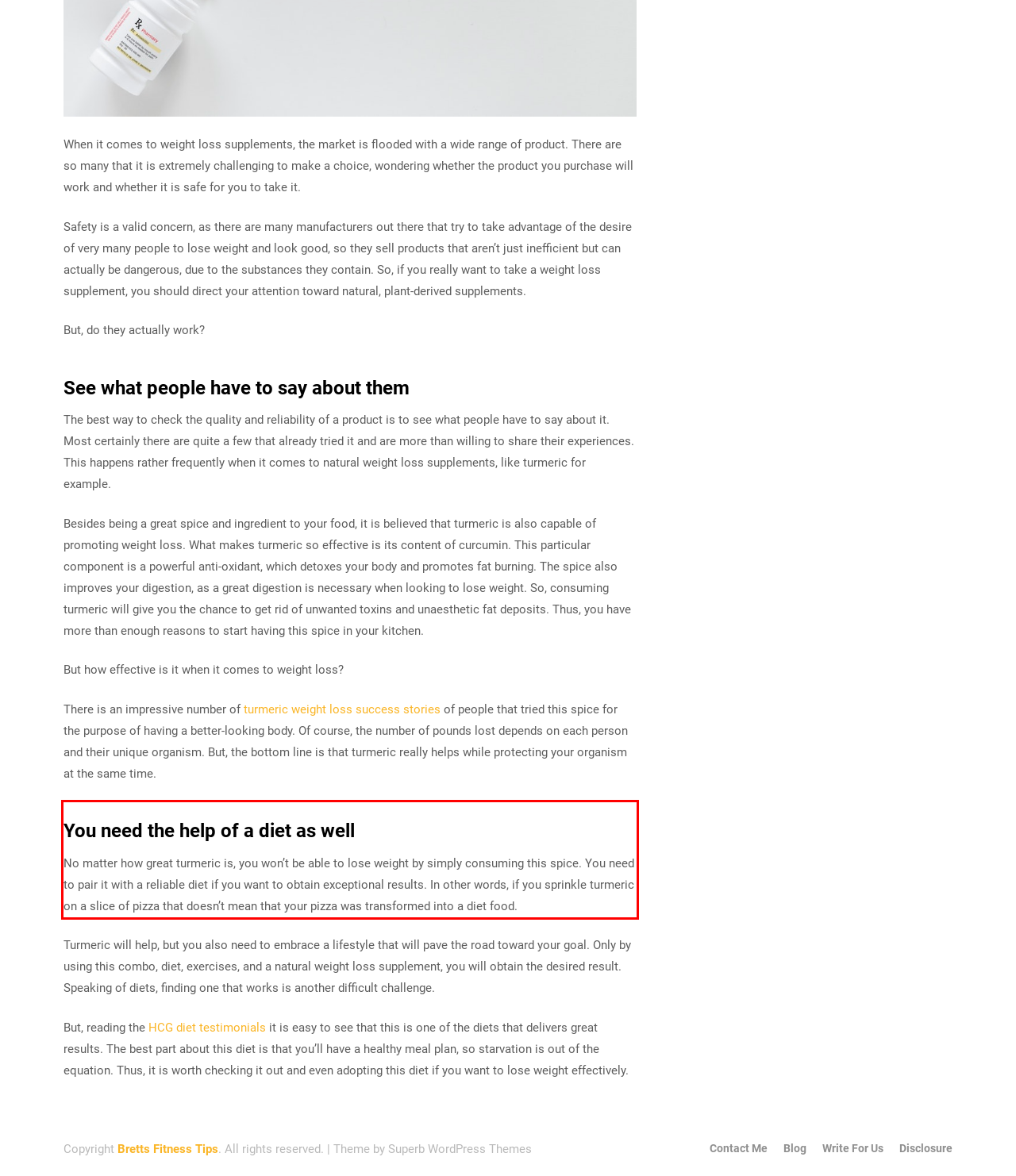Perform OCR on the text inside the red-bordered box in the provided screenshot and output the content.

No matter how great turmeric is, you won’t be able to lose weight by simply consuming this spice. You need to pair it with a reliable diet if you want to obtain exceptional results. In other words, if you sprinkle turmeric on a slice of pizza that doesn’t mean that your pizza was transformed into a diet food.